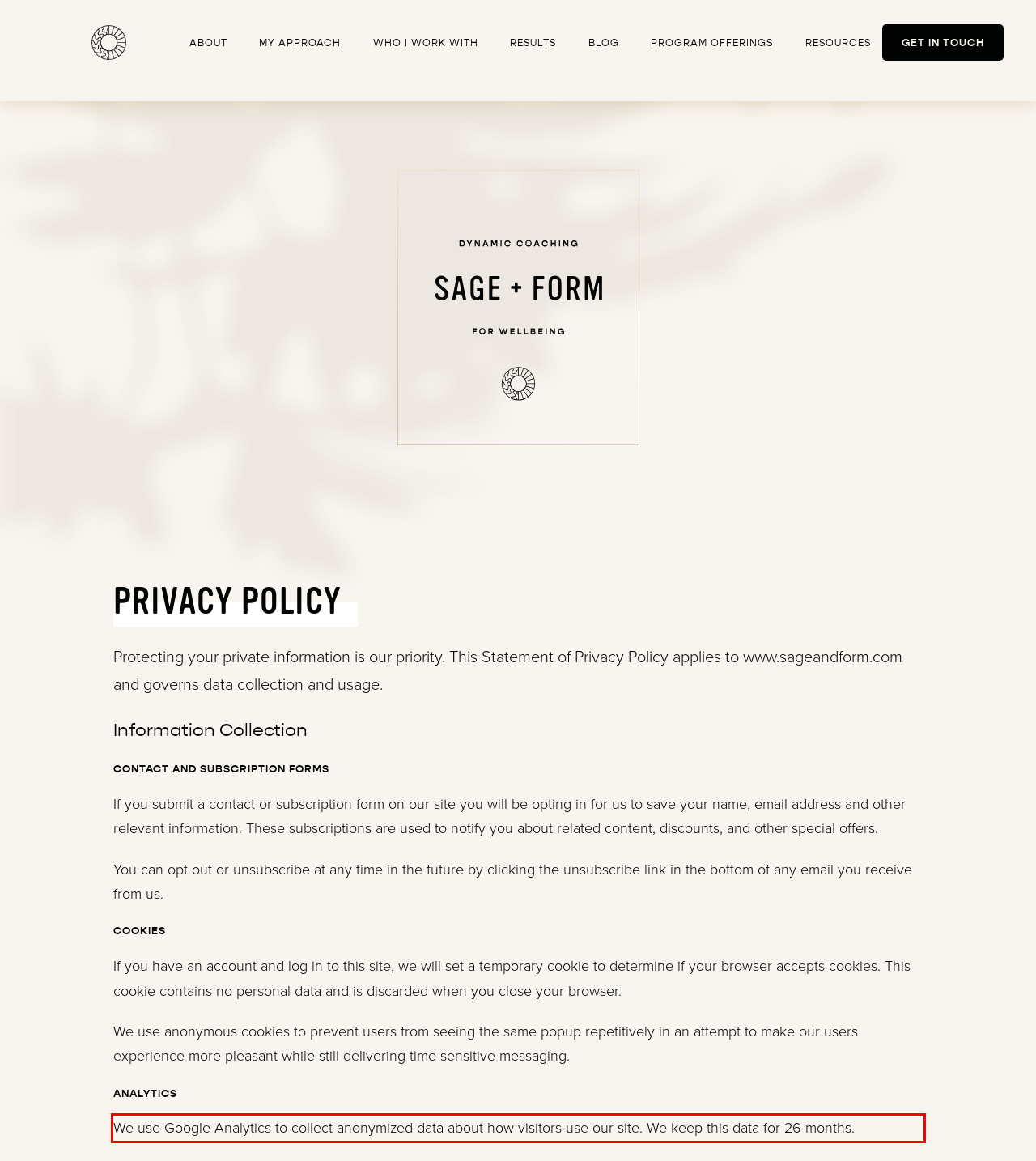Please look at the screenshot provided and find the red bounding box. Extract the text content contained within this bounding box.

We use Google Analytics to collect anonymized data about how visitors use our site. We keep this data for 26 months.